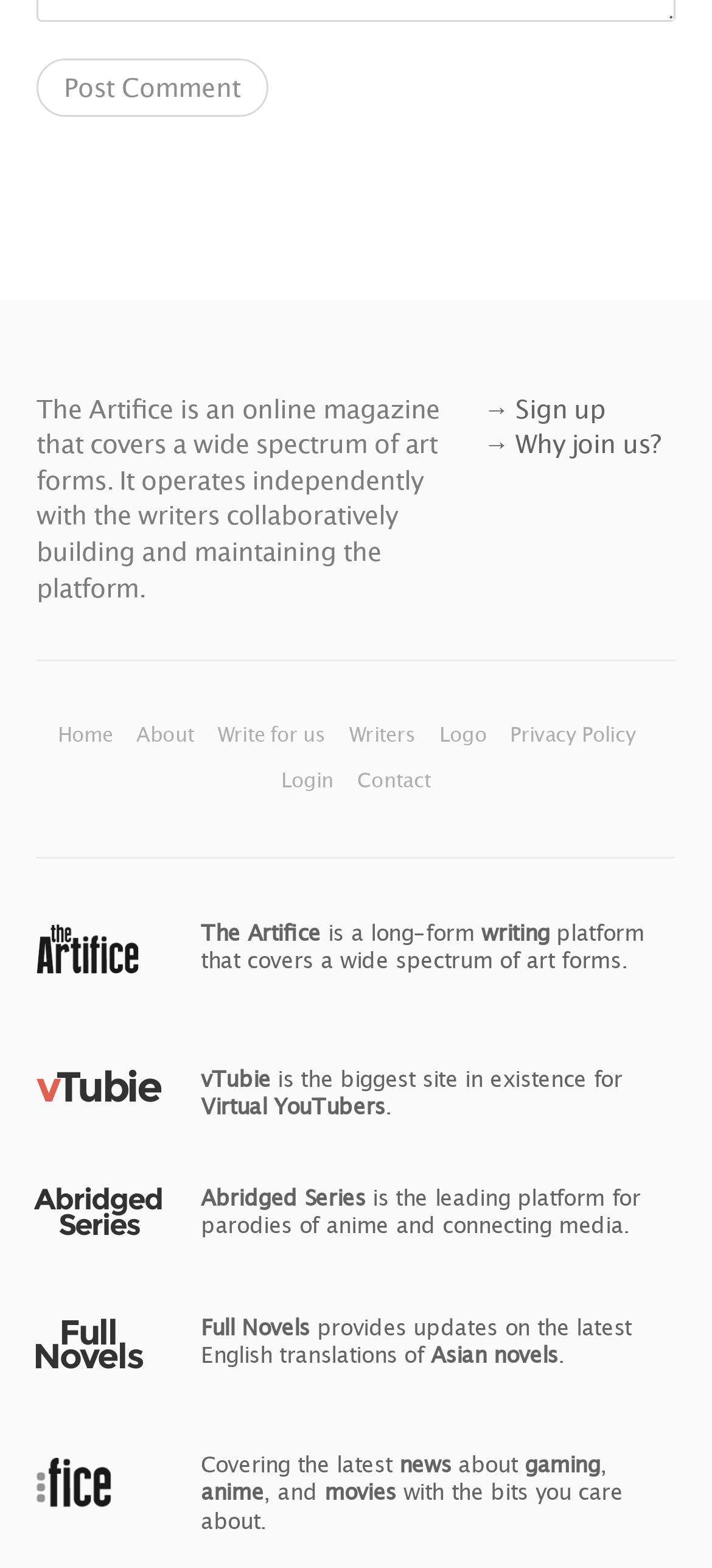What is the name of the online magazine?
Look at the image and provide a detailed response to the question.

The name of the online magazine can be found in the top-left corner of the webpage, where it says 'The Artifice' with an image next to it.